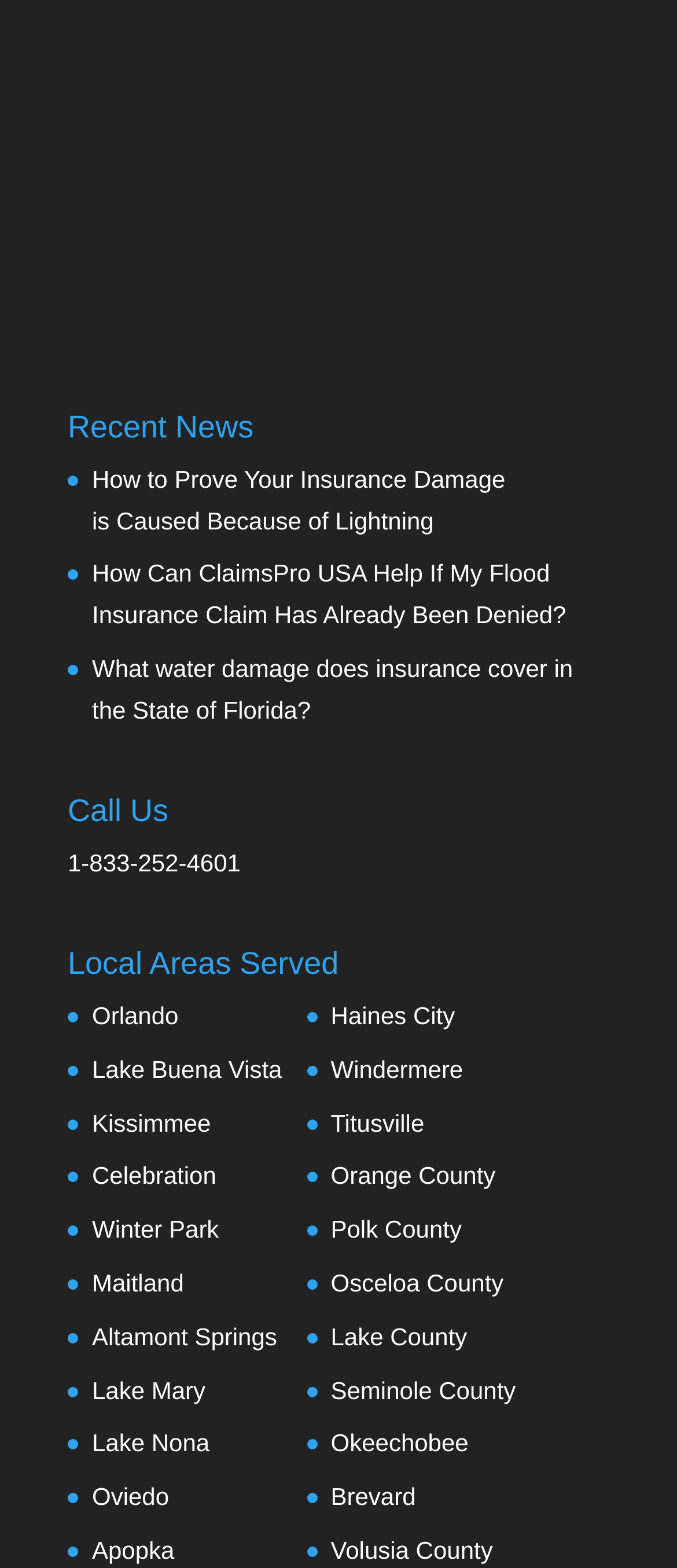Please identify the bounding box coordinates for the region that you need to click to follow this instruction: "Call the phone number 1-833-252-4601".

[0.1, 0.542, 0.355, 0.559]